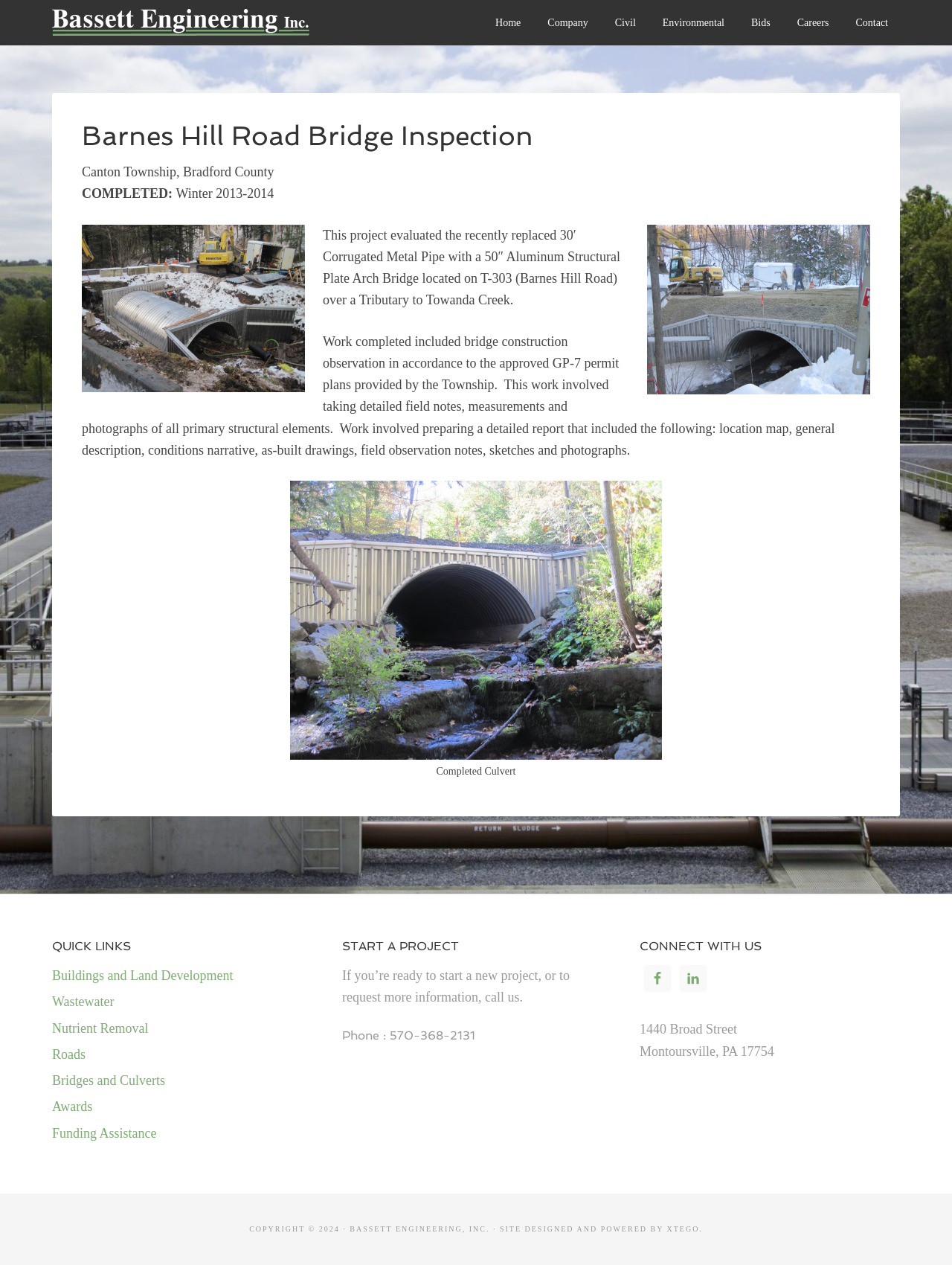Your task is to find and give the main heading text of the webpage.

Barnes Hill Road Bridge Inspection